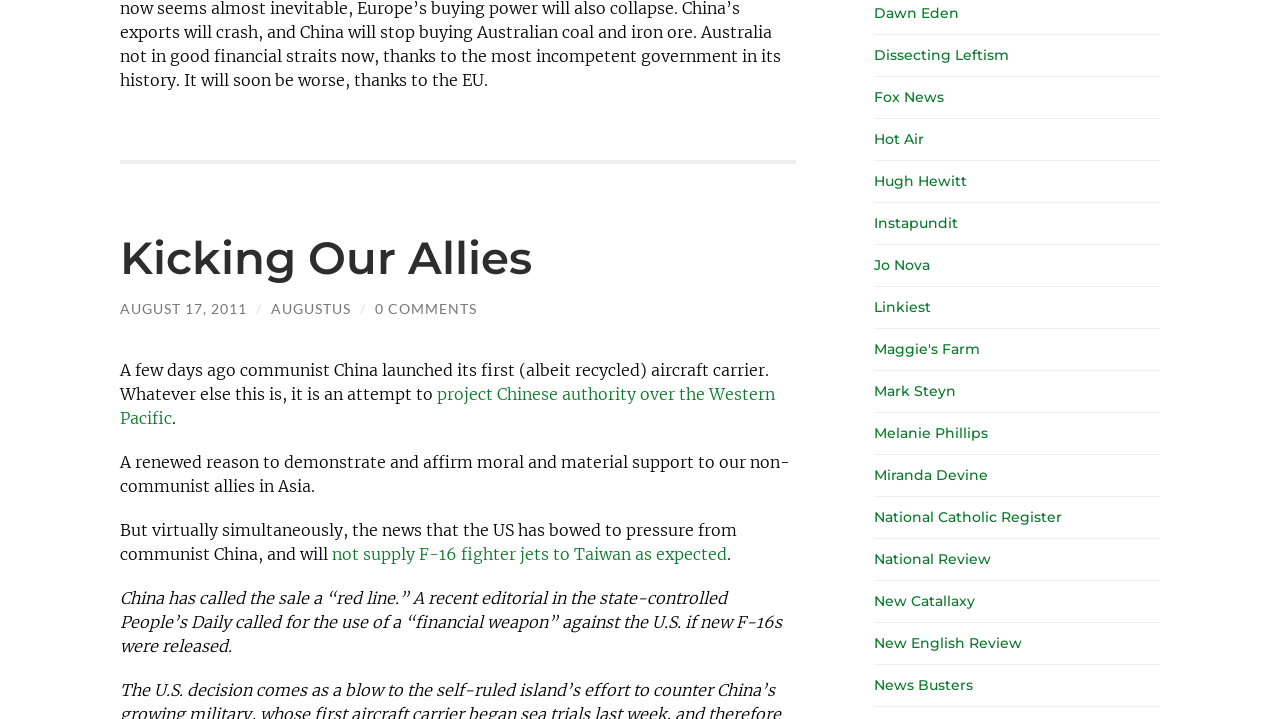Show the bounding box coordinates for the element that needs to be clicked to execute the following instruction: "Check the comments on this article". Provide the coordinates in the form of four float numbers between 0 and 1, i.e., [left, top, right, bottom].

[0.293, 0.417, 0.373, 0.441]